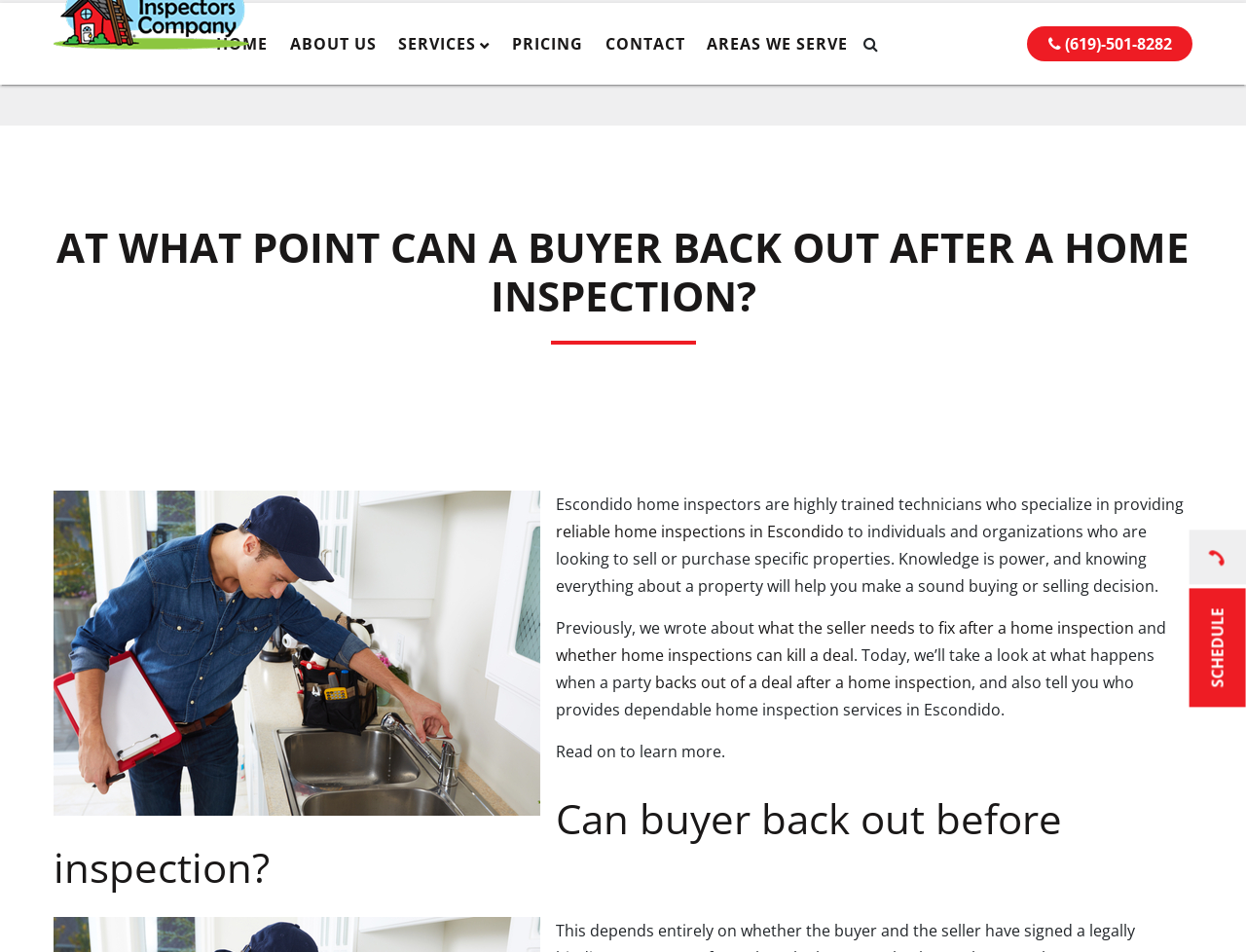What is the topic of the previous article mentioned on the webpage?
Using the image, elaborate on the answer with as much detail as possible.

The webpage mentions that previously, they wrote about what the seller needs to fix after a home inspection, which implies that the topic of the previous article is related to the responsibilities of the seller after a home inspection.